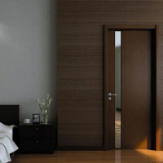What is on the bedside table?
Using the image, elaborate on the answer with as much detail as possible.

The question asks about the items on the bedside table. Upon inspecting the image, I see a bedside table that holds a small vase of flowers and a tasteful lamp, which directly answers the question.